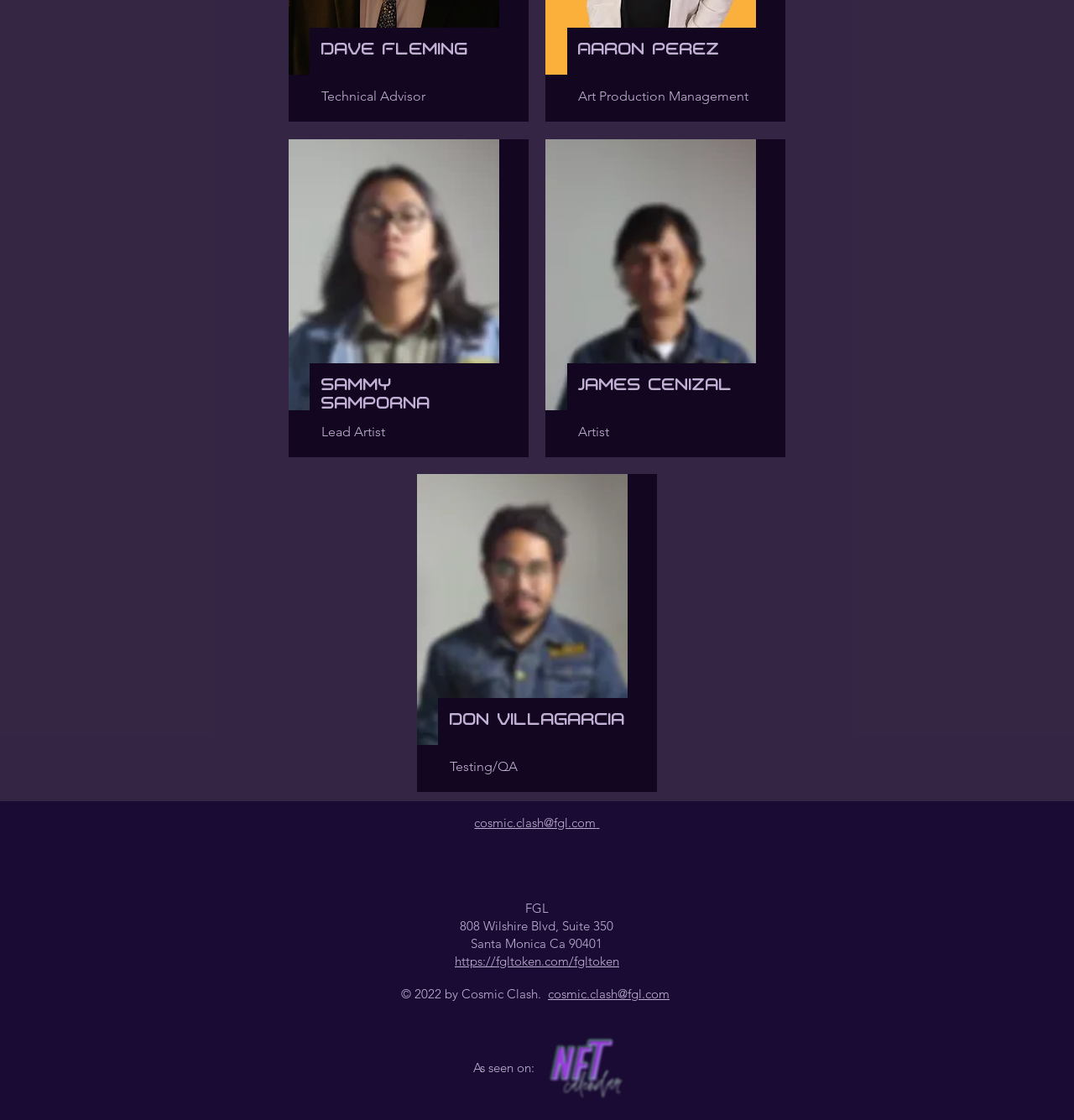Based on the image, provide a detailed and complete answer to the question: 
What is the email address provided on the webpage?

I found the email address 'cosmic.clash@fgl.com' mentioned twice on the webpage, once as a link and once as a static text.